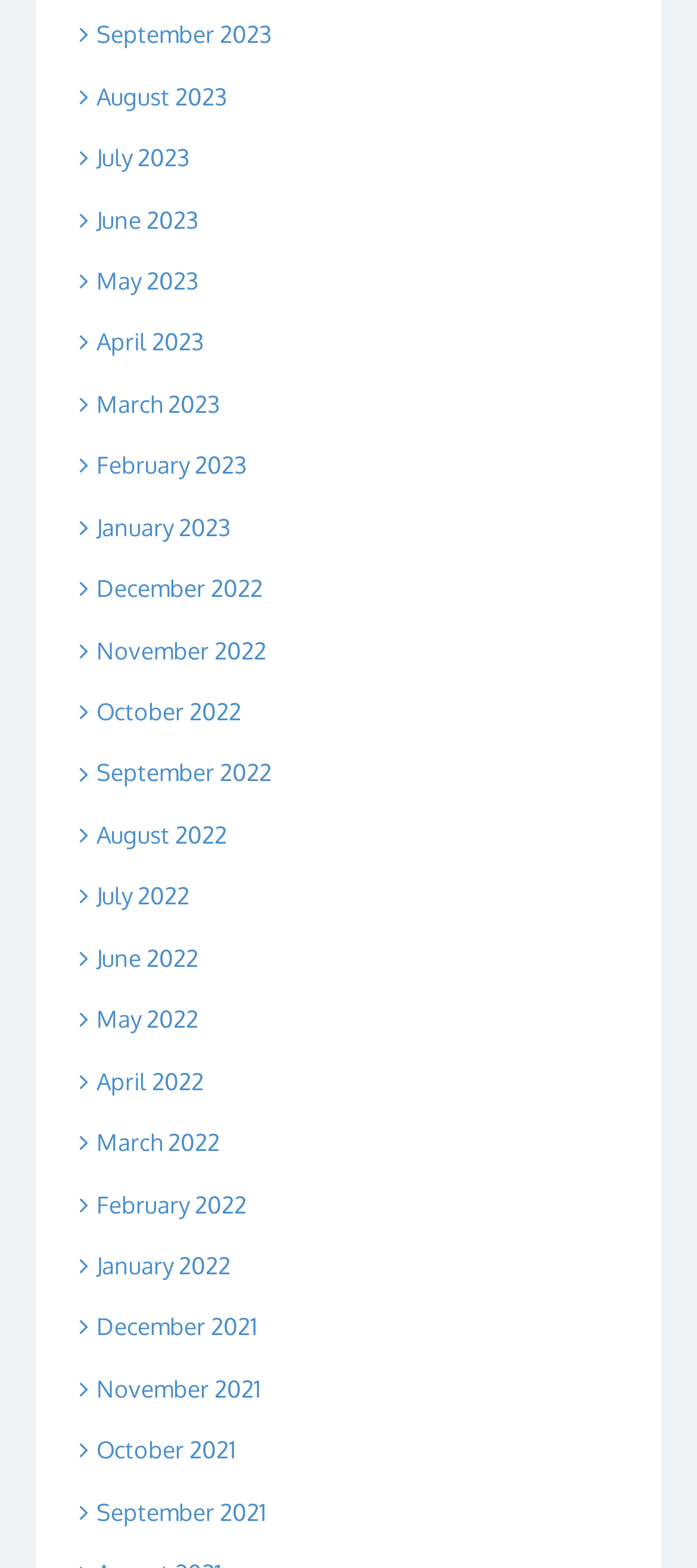How many months are listed on the webpage?
Respond to the question with a single word or phrase according to the image.

24